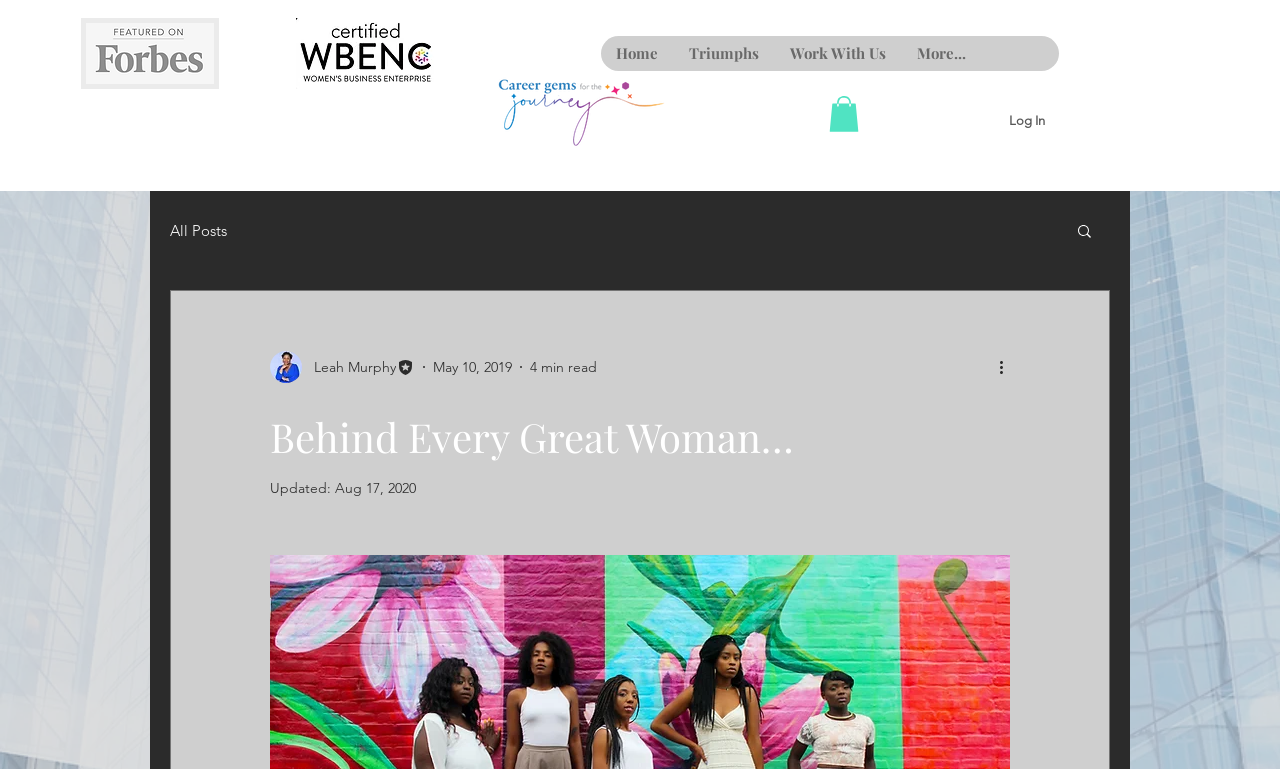Extract the bounding box coordinates of the UI element described: "Work With Us". Provide the coordinates in the format [left, top, right, bottom] with values ranging from 0 to 1.

[0.605, 0.047, 0.704, 0.092]